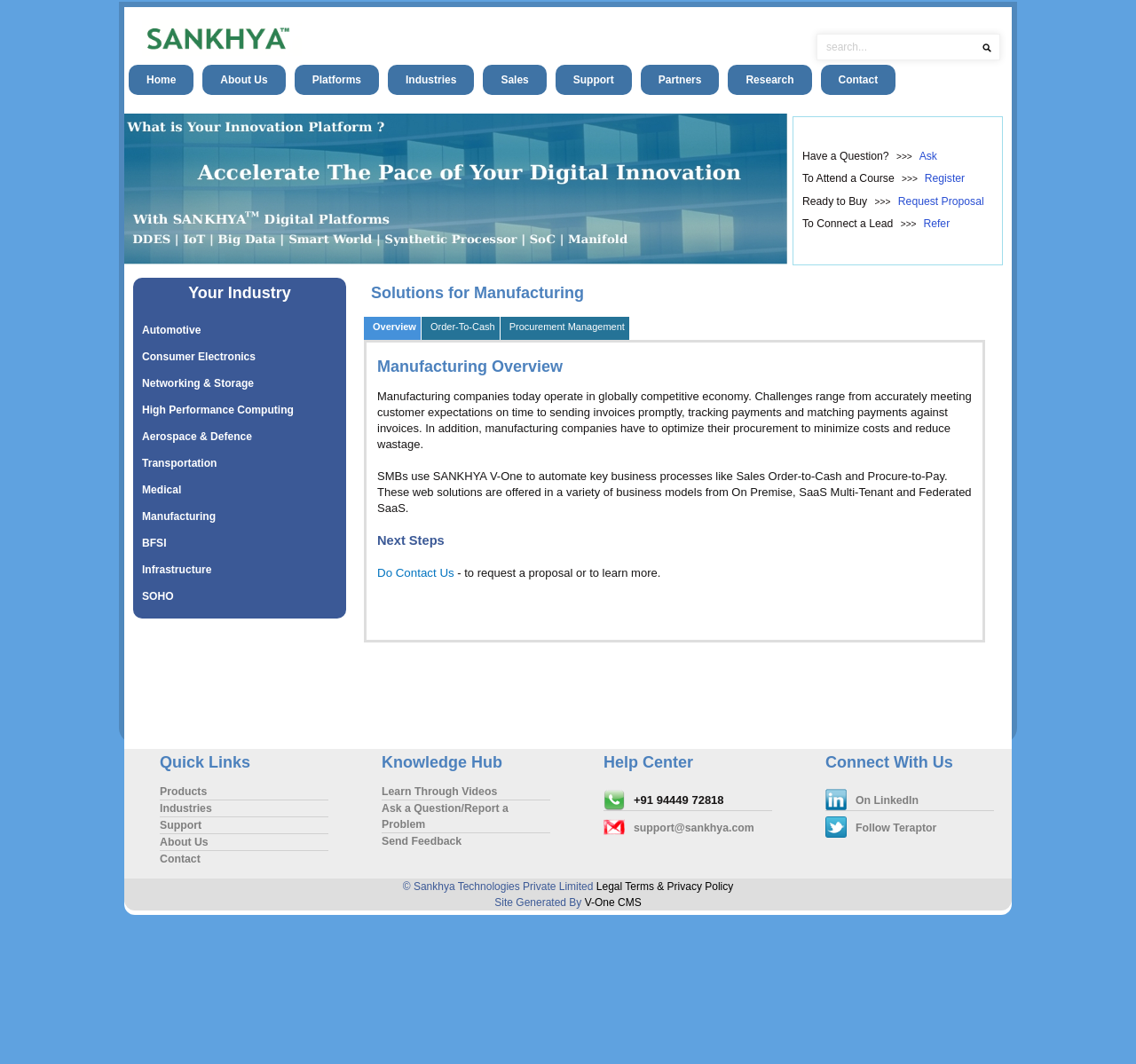Please identify the bounding box coordinates of the clickable area that will fulfill the following instruction: "learn about automotive industry". The coordinates should be in the format of four float numbers between 0 and 1, i.e., [left, top, right, bottom].

[0.117, 0.298, 0.305, 0.323]